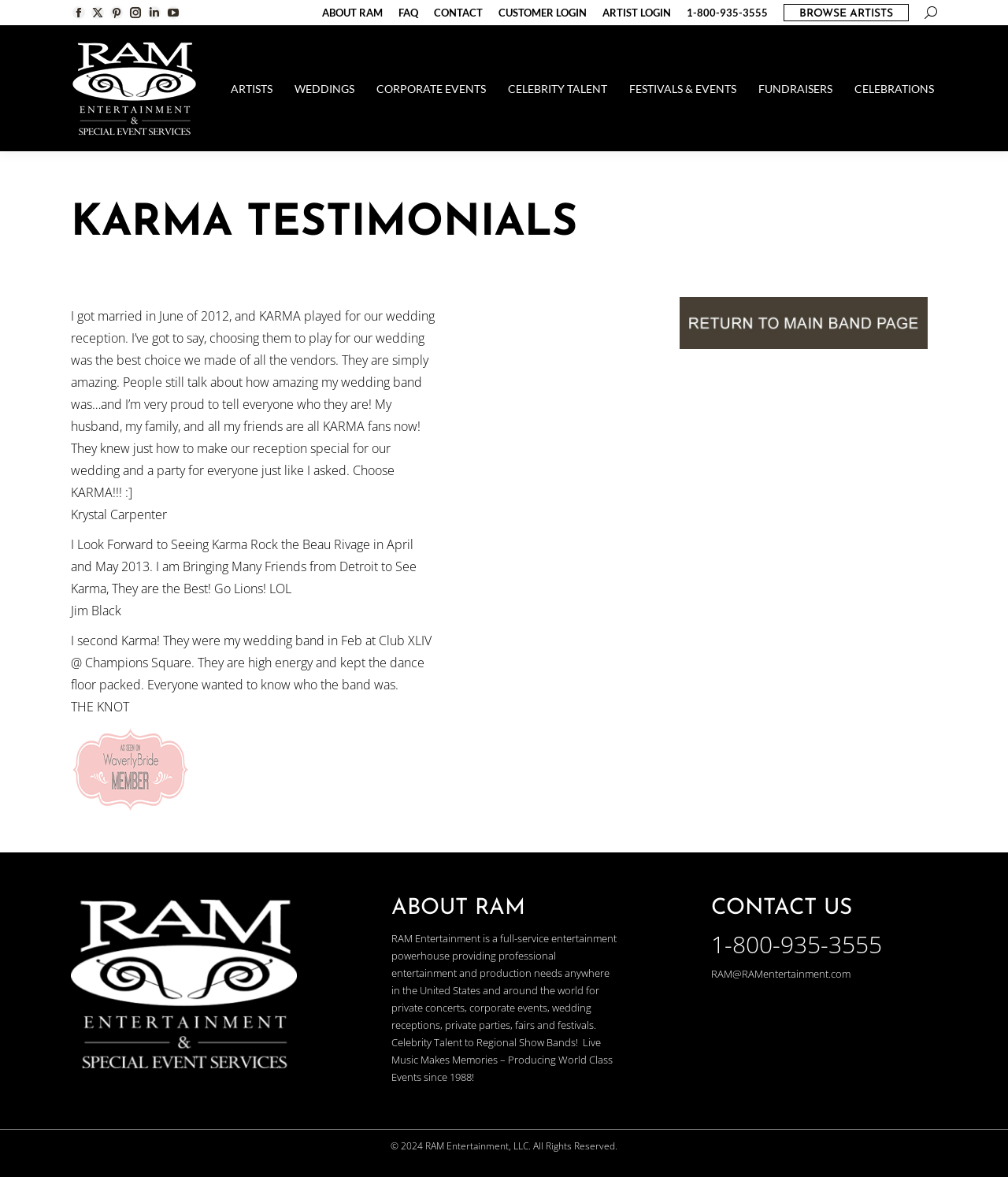Provide the bounding box coordinates for the area that should be clicked to complete the instruction: "Go to Top".

[0.961, 0.823, 0.992, 0.85]